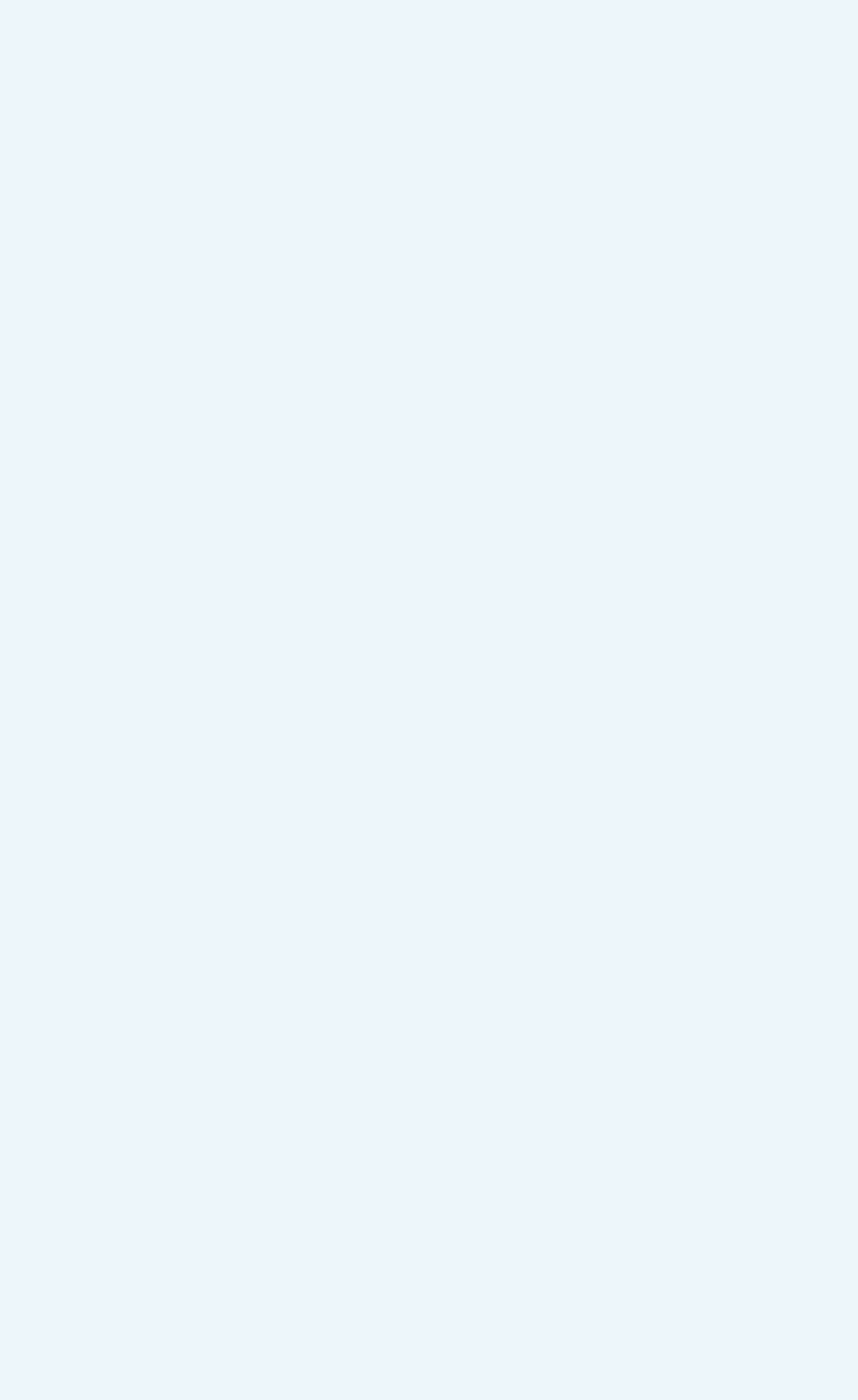Determine the bounding box coordinates for the area that should be clicked to carry out the following instruction: "View Healthcare page".

[0.041, 0.307, 0.215, 0.332]